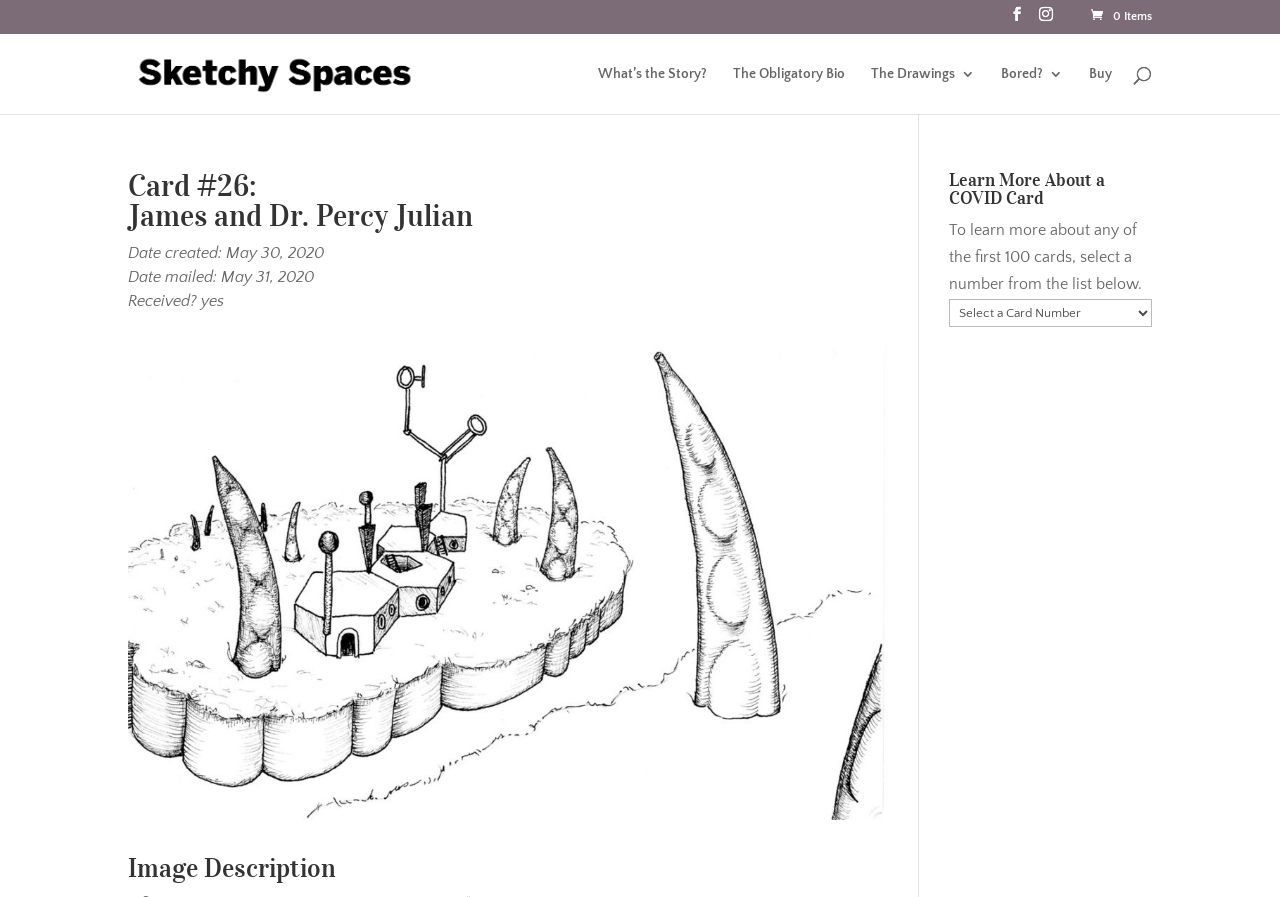Refer to the image and provide an in-depth answer to the question: 
What is the date the card was mailed?

The answer can be found by looking at the StaticText element with the text 'Date mailed: May 31, 2020' which is located below the card details.